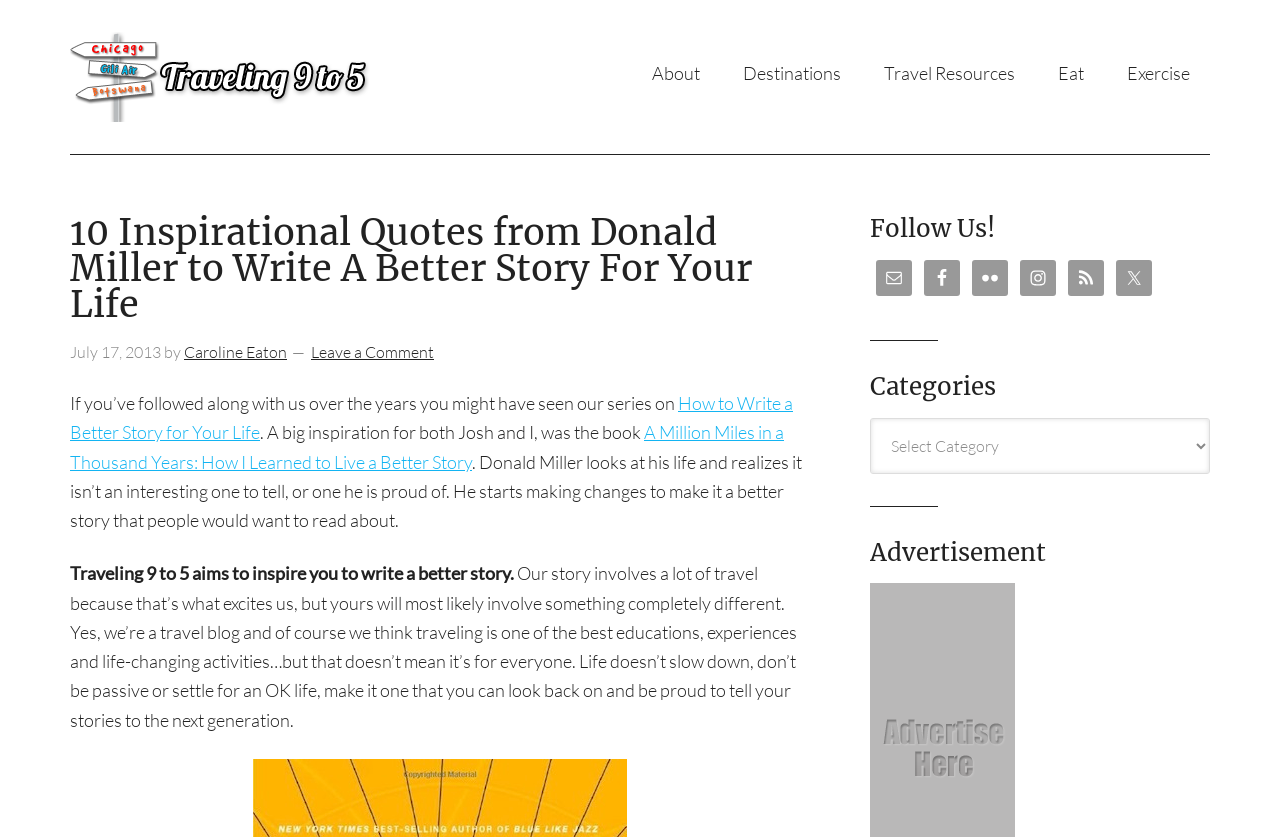Show the bounding box coordinates for the element that needs to be clicked to execute the following instruction: "Leave a comment on the article". Provide the coordinates in the form of four float numbers between 0 and 1, i.e., [left, top, right, bottom].

[0.243, 0.409, 0.339, 0.432]